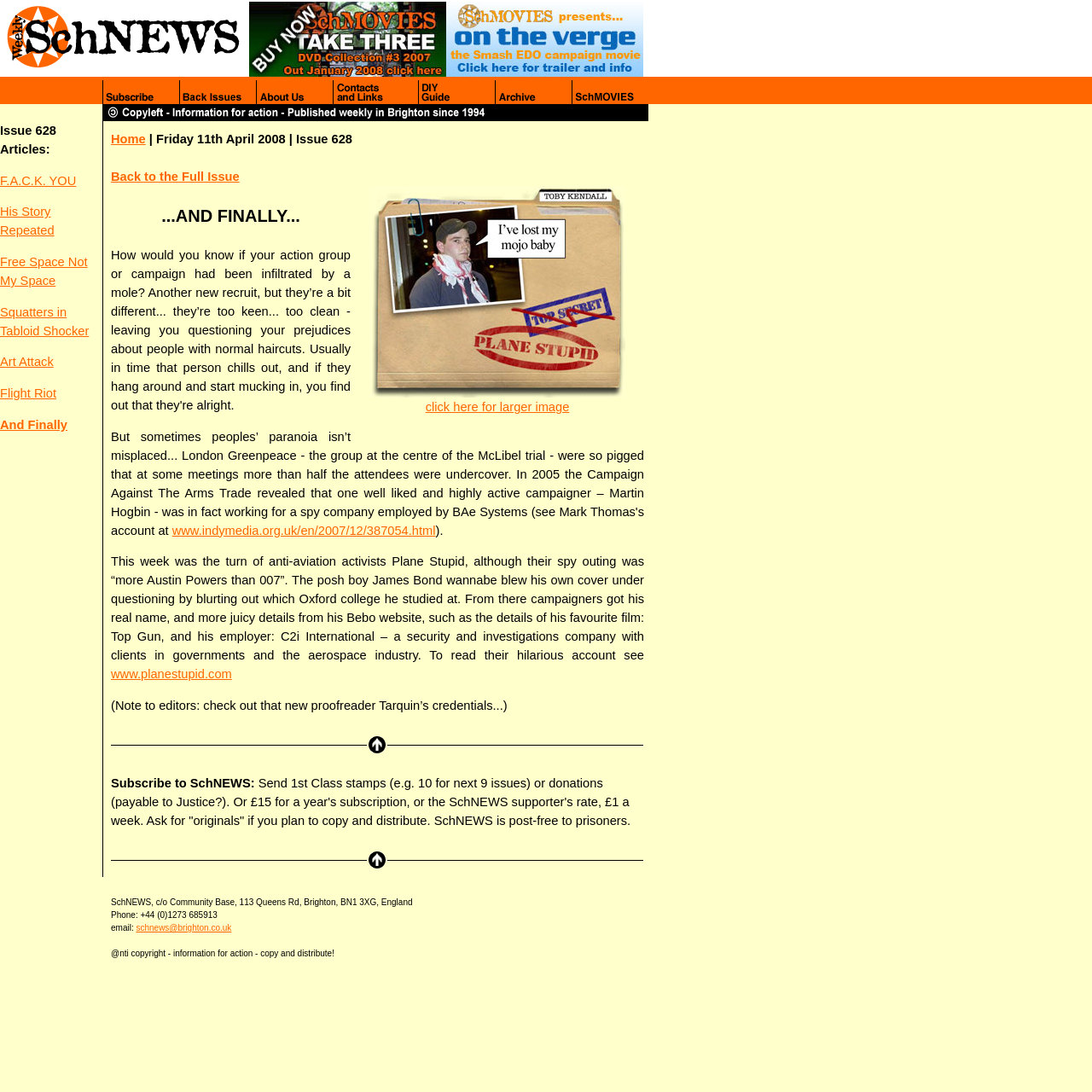Give a complete and precise description of the webpage's appearance.

The webpage is the 628th issue of SchNEWS, a free weekly direct action newsheet from Brighton, UK. At the top, there are three rows of links and images. The first row has three links with images: "back to the SchNEWS Home Page", "Take Three - SchMOVIES DVD Collection 2007", and "On The Verge - the Smash EDO campaign film by SchMOVIES". The second row has an image and a block of text with several links, including "subscribe to receive SchNEWS every week by email", "View any SchNEWS back issues", and "Search for contacts and links". The third row has a table with a single cell containing the title "Issue 628 Articles" and a list of links to articles, including "F.A.C.K. YOU", "His Story Repeated", and "Flight Riot".

Below this, there is a main article about Plane Stupid uncovering a mole in their organization. The article is divided into several sections, including a heading "...AND FINALLY...", a block of text about the mole, and a link to a website with more information. There are also several images and links scattered throughout the article.

At the bottom of the page, there is a section about subscribing to SchNEWS, with information on how to send donations or stamps to receive the newsletter. There is also a note that SchNEWS is post-free to prisoners.